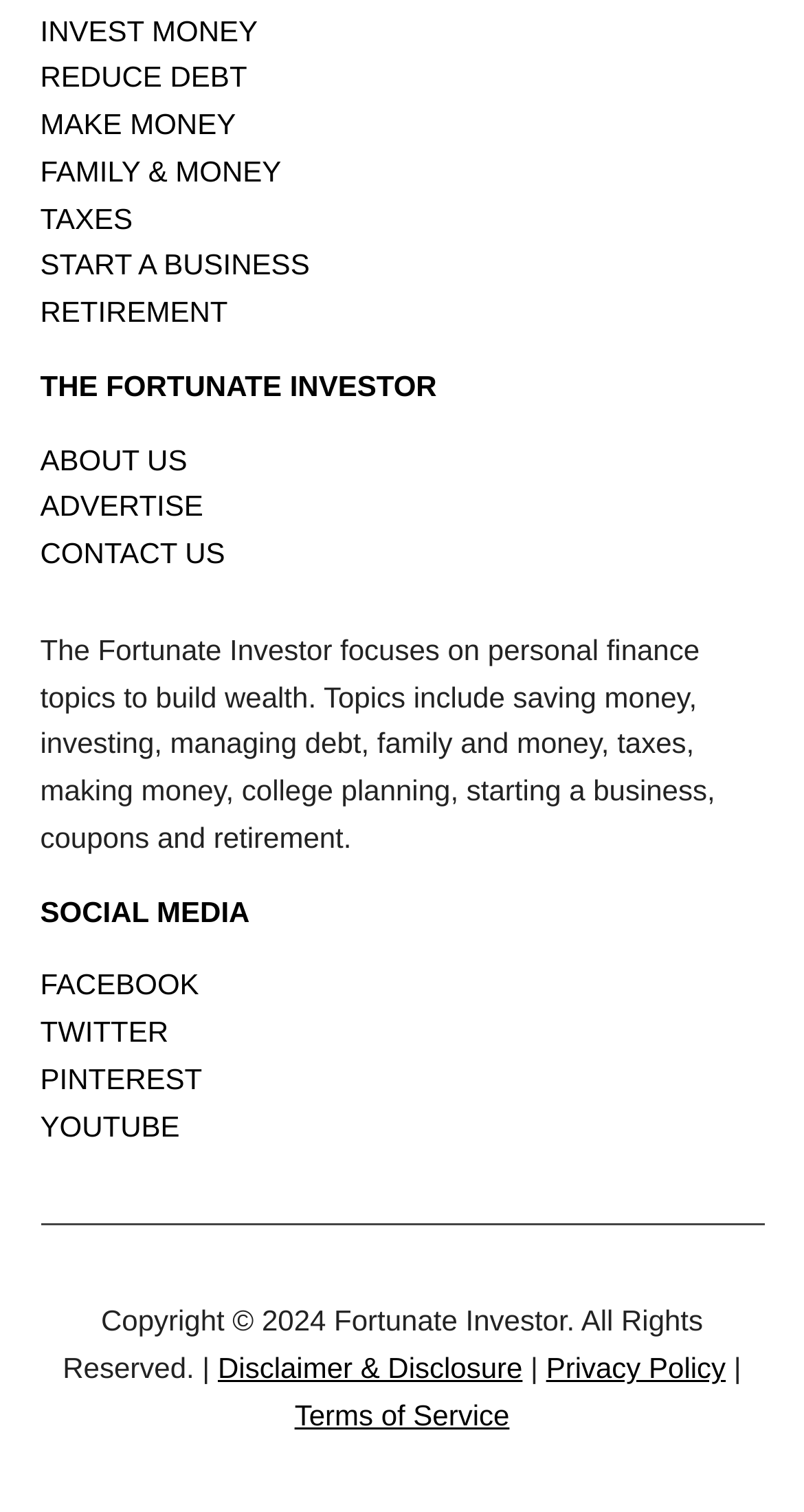Use a single word or phrase to answer this question: 
What is the copyright year of The Fortunate Investor?

2024